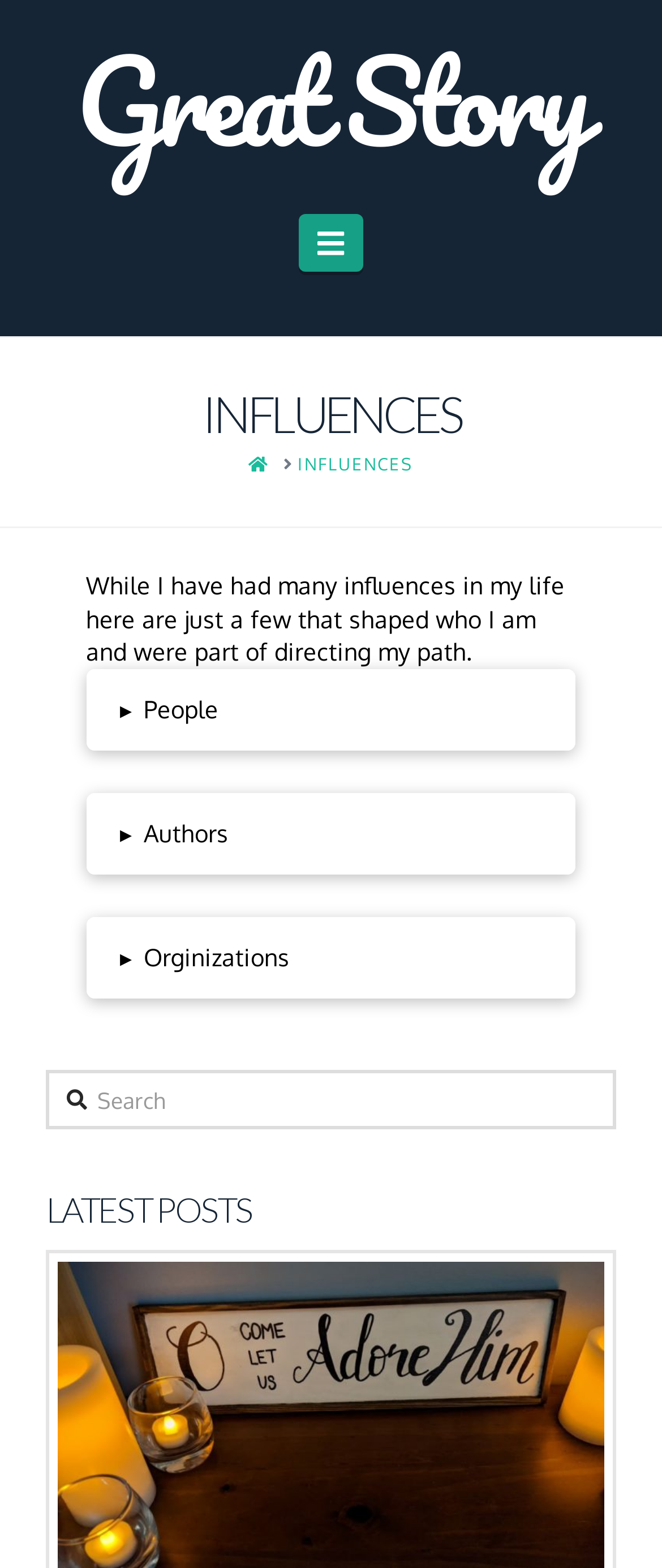Give a one-word or phrase response to the following question: What is the text of the first heading?

INFLUENCES